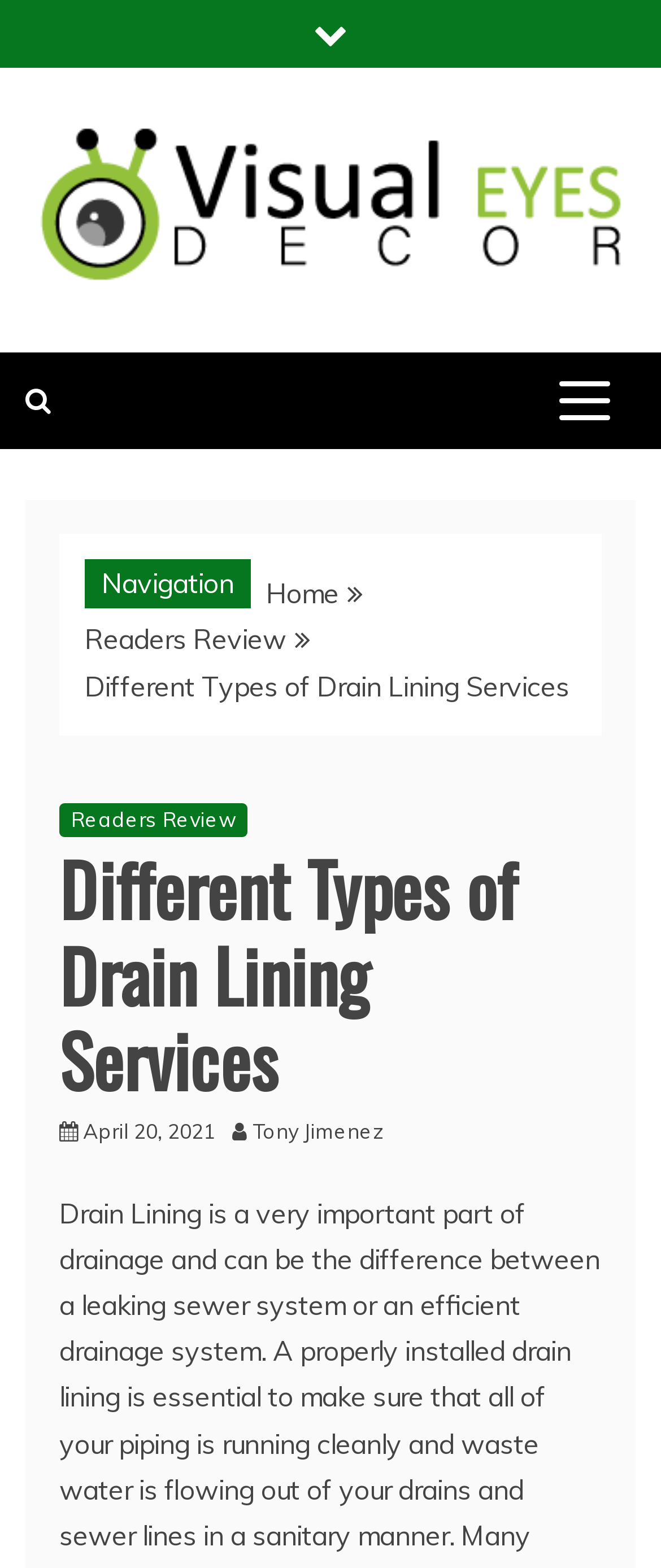Explain the webpage in detail, including its primary components.

The webpage is about "Different Types of Drain Lining Services" and appears to be a blog post or article. At the top left corner, there is a link with a font awesome icon, followed by a link to "Visual Eyes Decor" with an accompanying image. Below this, there is a static text "Your Dream Decoration". 

On the top right corner, there is a button that controls the primary menu, and next to it, there is a link with another font awesome icon. 

Below the top section, there is a navigation section with breadcrumbs, which includes links to "Home", "Readers Review", and the current page "Different Types of Drain Lining Services". 

The main content of the webpage is a header section that spans almost the entire width of the page. It contains a link to "Readers Review", a heading that matches the title of the webpage, a link to the date "April 20, 2021", and a link to the author "Tony Jimenez".